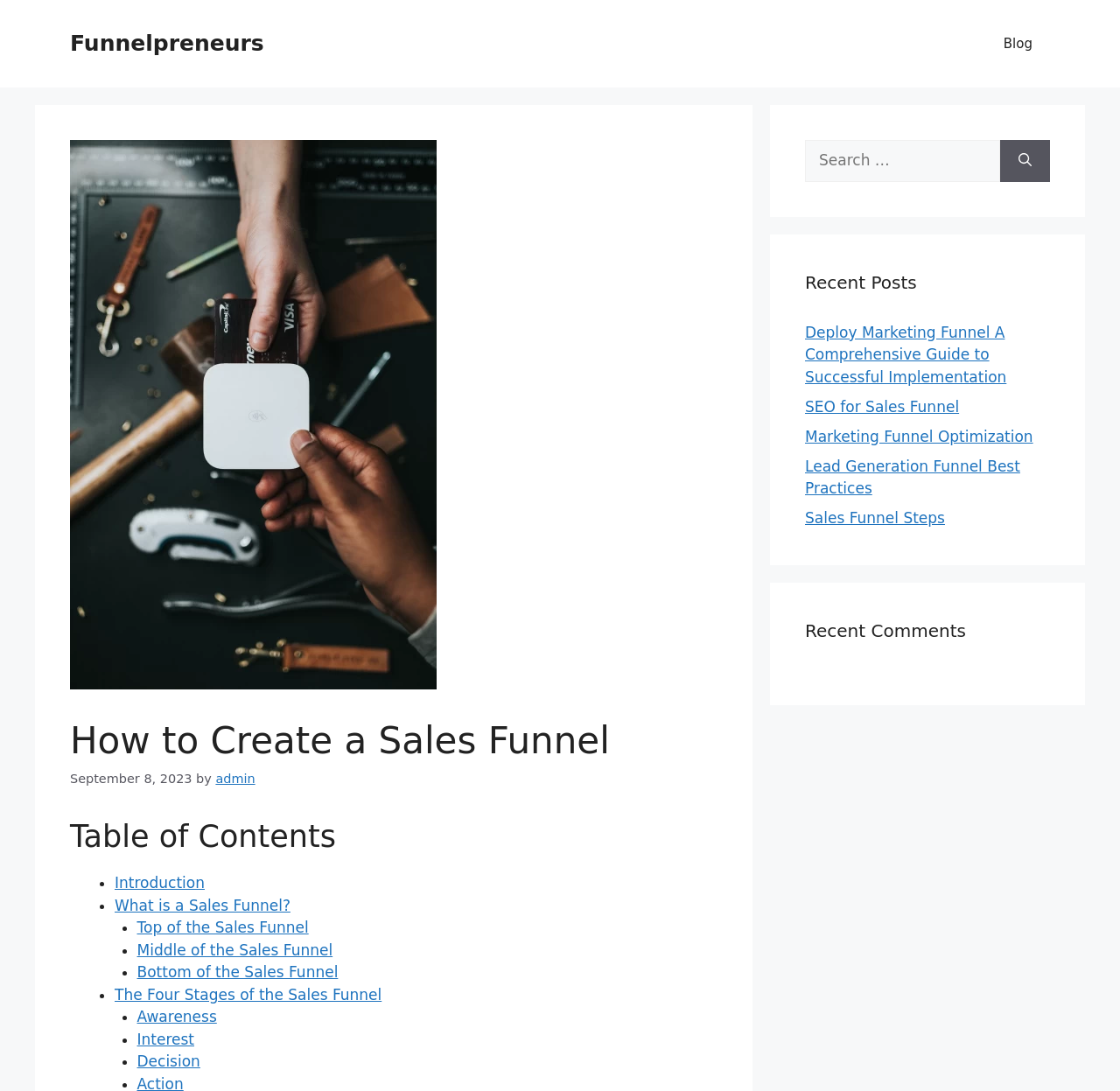Please locate the bounding box coordinates of the element that should be clicked to complete the given instruction: "Search for a term".

[0.719, 0.128, 0.893, 0.166]